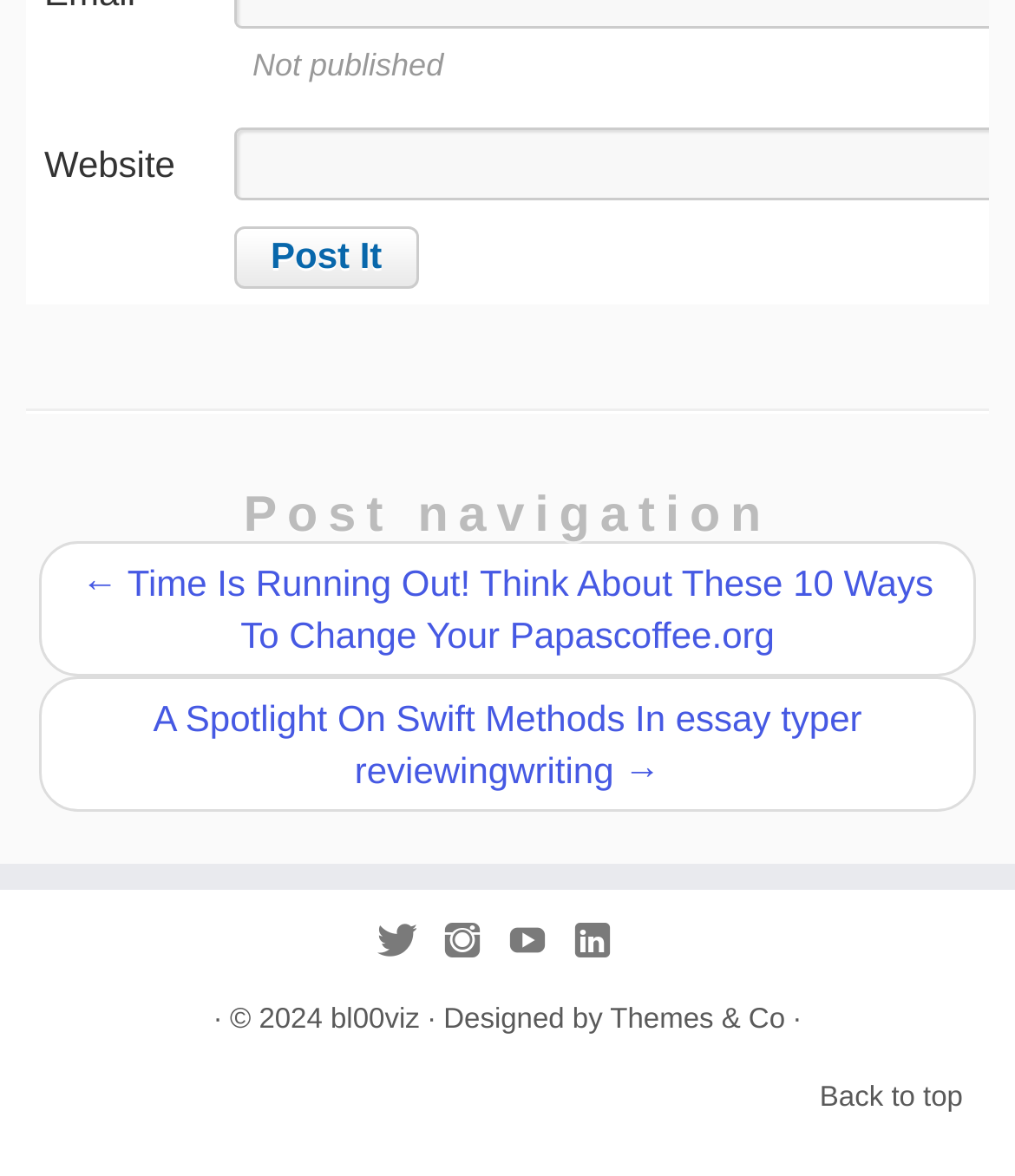What is the copyright year?
Please ensure your answer to the question is detailed and covers all necessary aspects.

The copyright year can be determined by looking at the StaticText element with the text '· © 2024' at the bottom of the webpage.